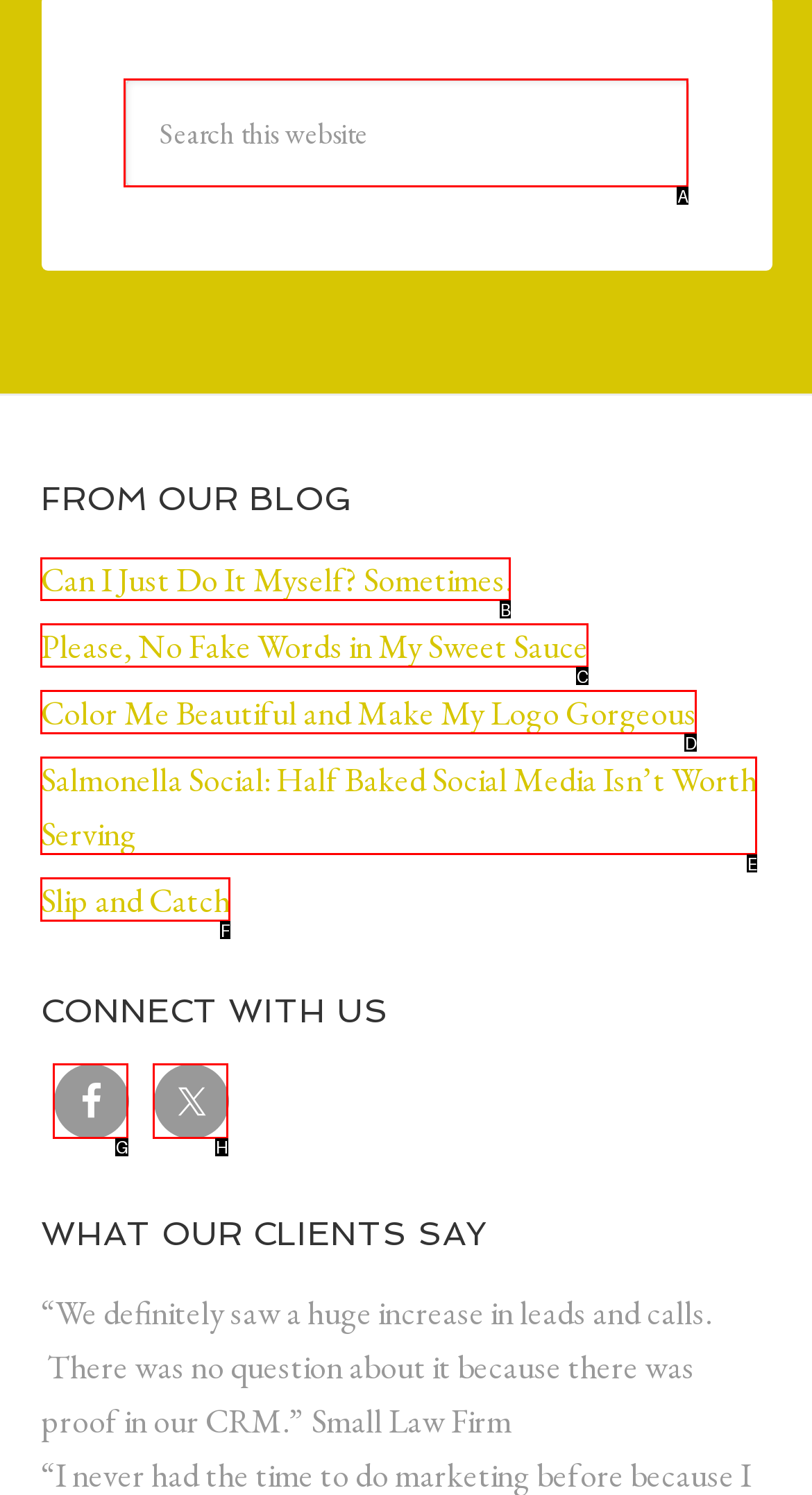To complete the task: Read the blog post 'Can I Just Do It Myself? Sometimes.', which option should I click? Answer with the appropriate letter from the provided choices.

B